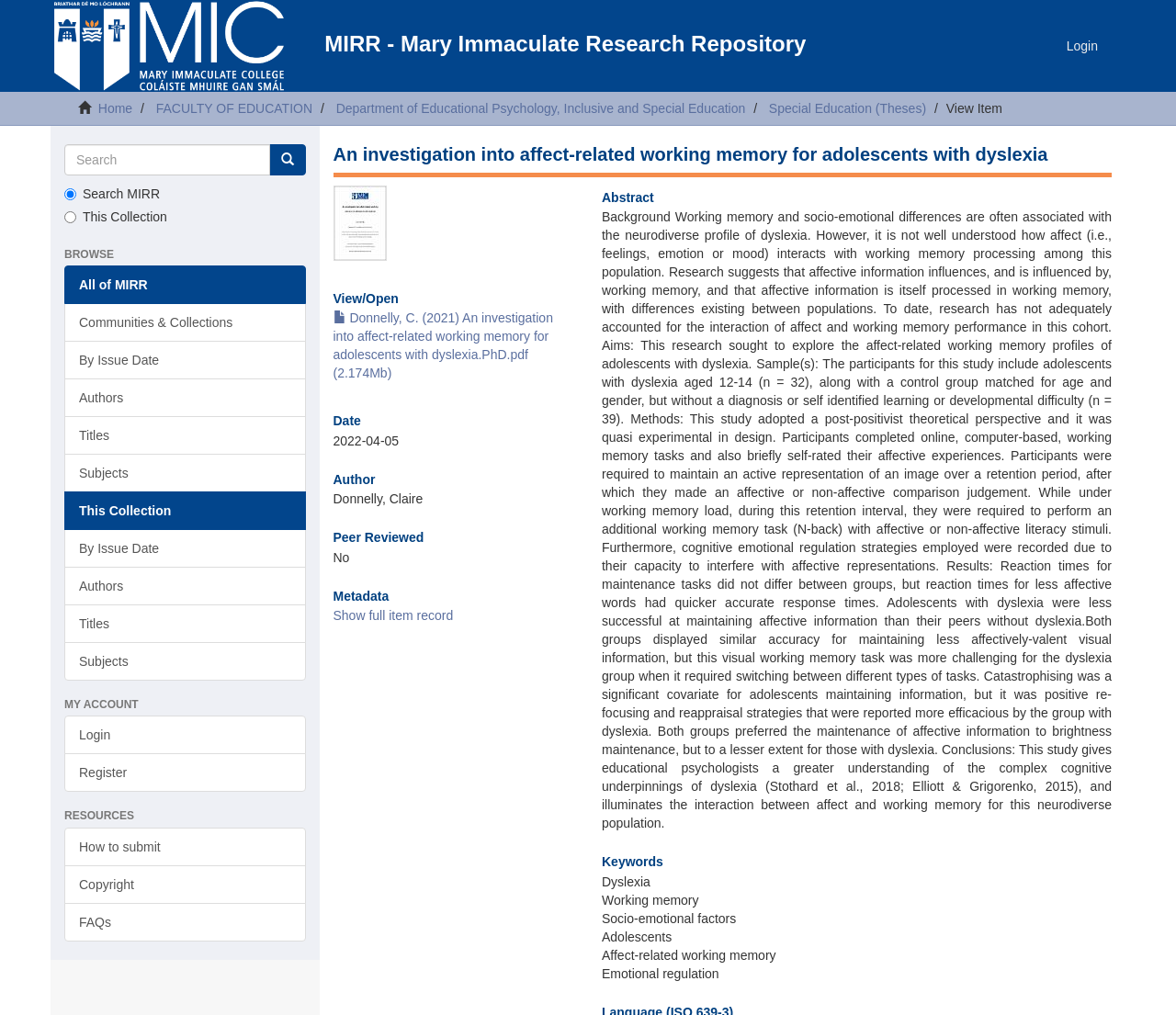Answer succinctly with a single word or phrase:
What is the title of the research?

An investigation into affect-related working memory for adolescents with dyslexia